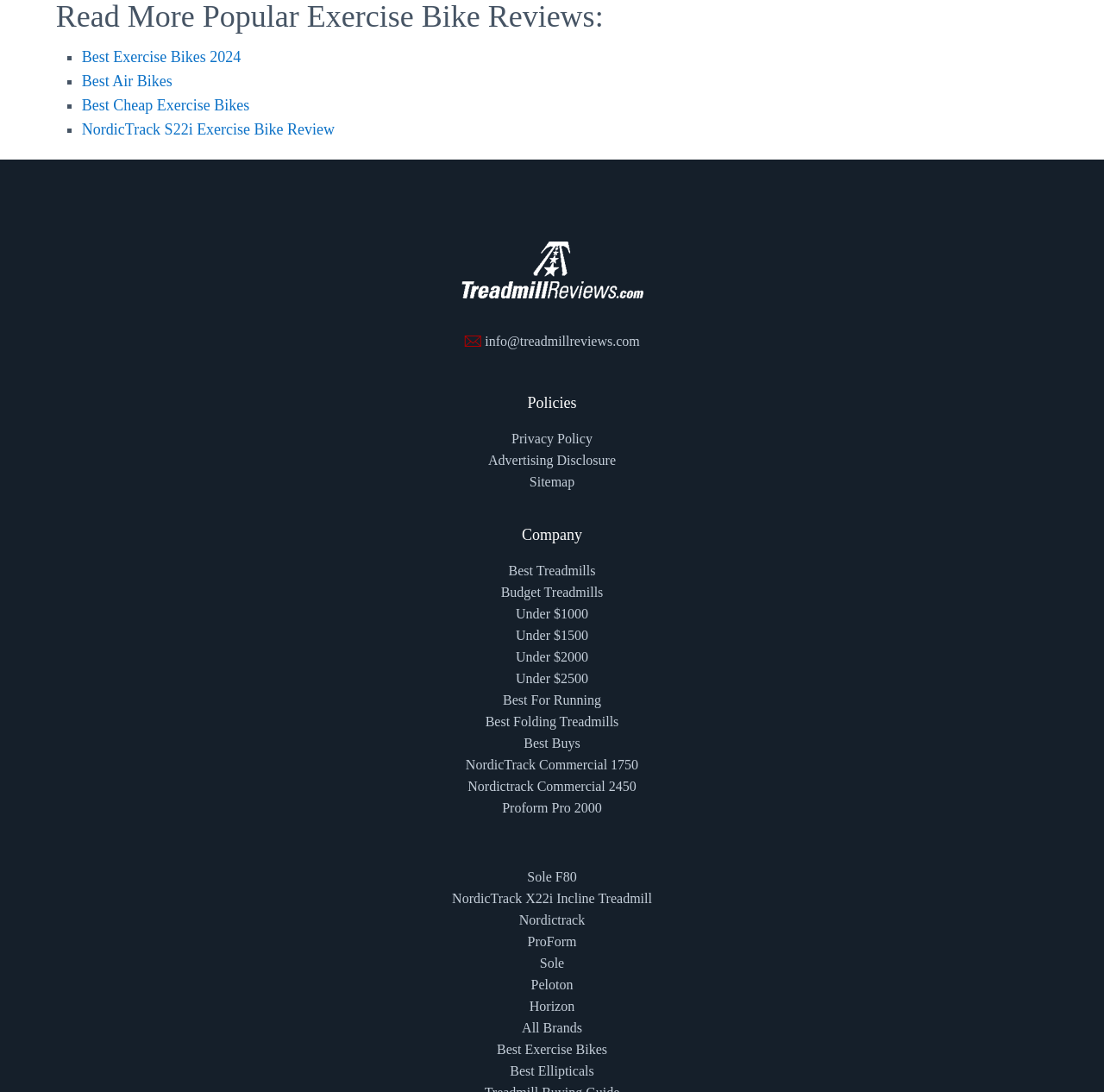Please give a concise answer to this question using a single word or phrase: 
What is the email address provided on the website for contact?

info@treadmillreviews.com